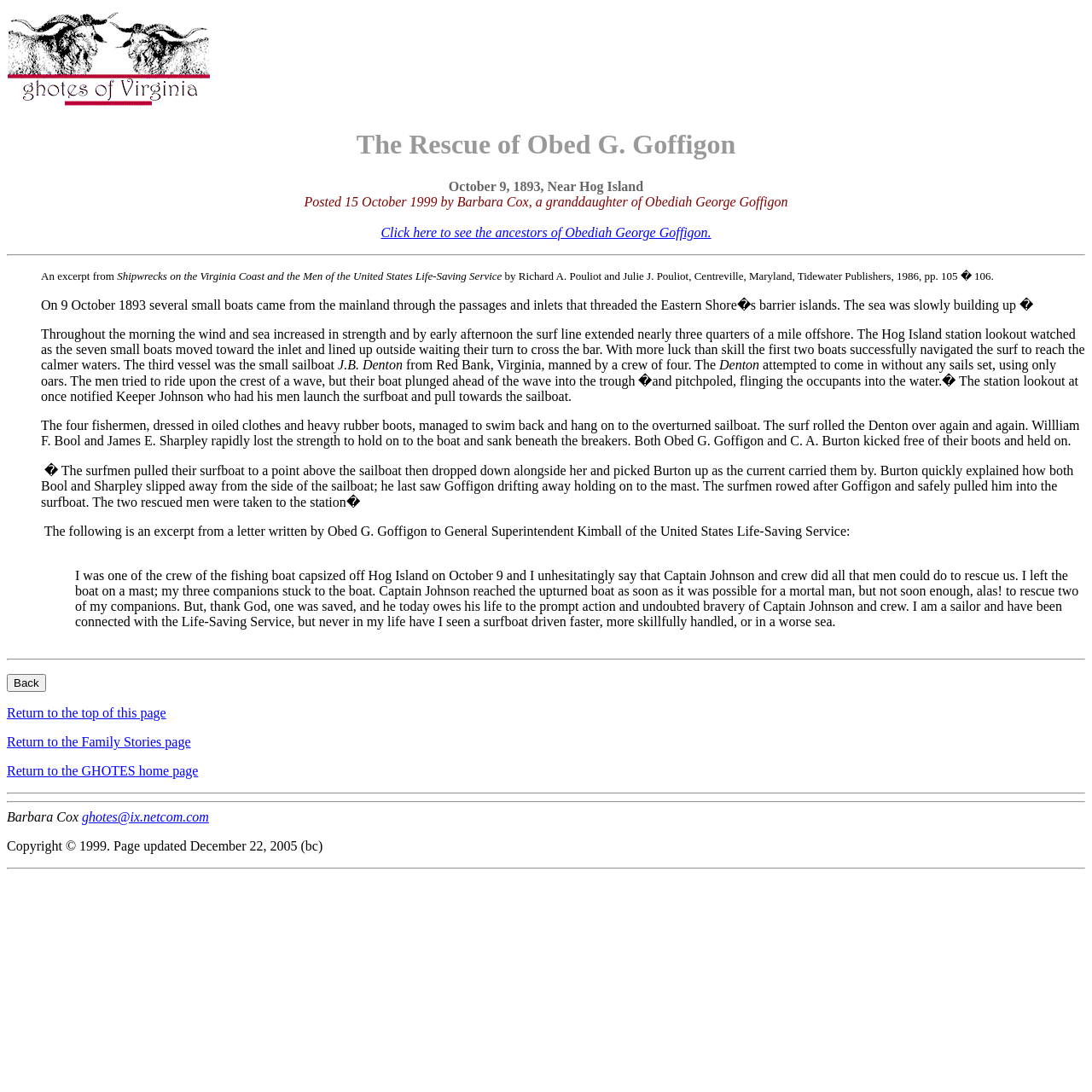Who wrote the letter to General Superintendent Kimball?
From the image, respond with a single word or phrase.

Obed G. Goffigon